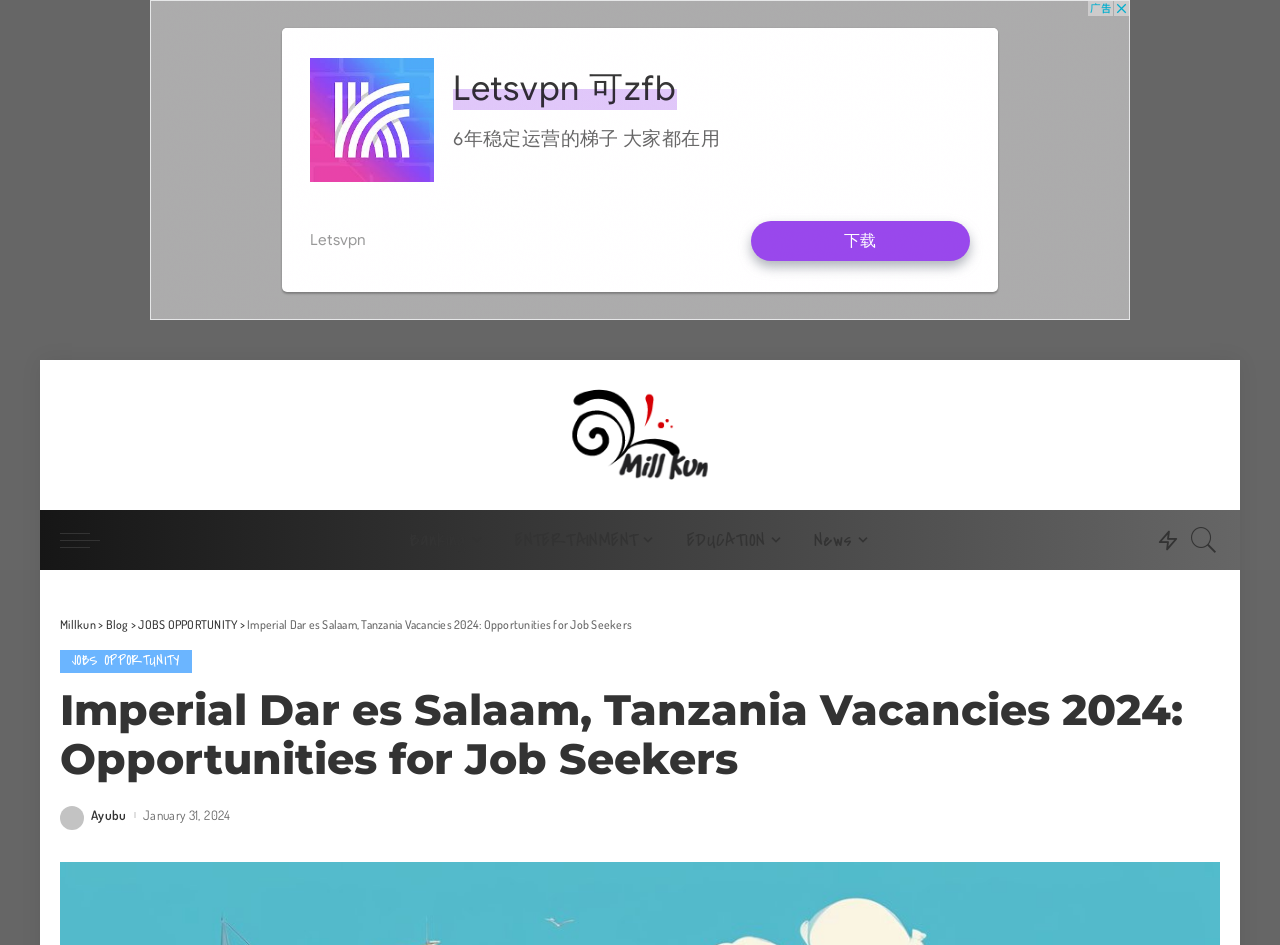Please specify the bounding box coordinates for the clickable region that will help you carry out the instruction: "View the main menu".

[0.122, 0.201, 0.878, 0.265]